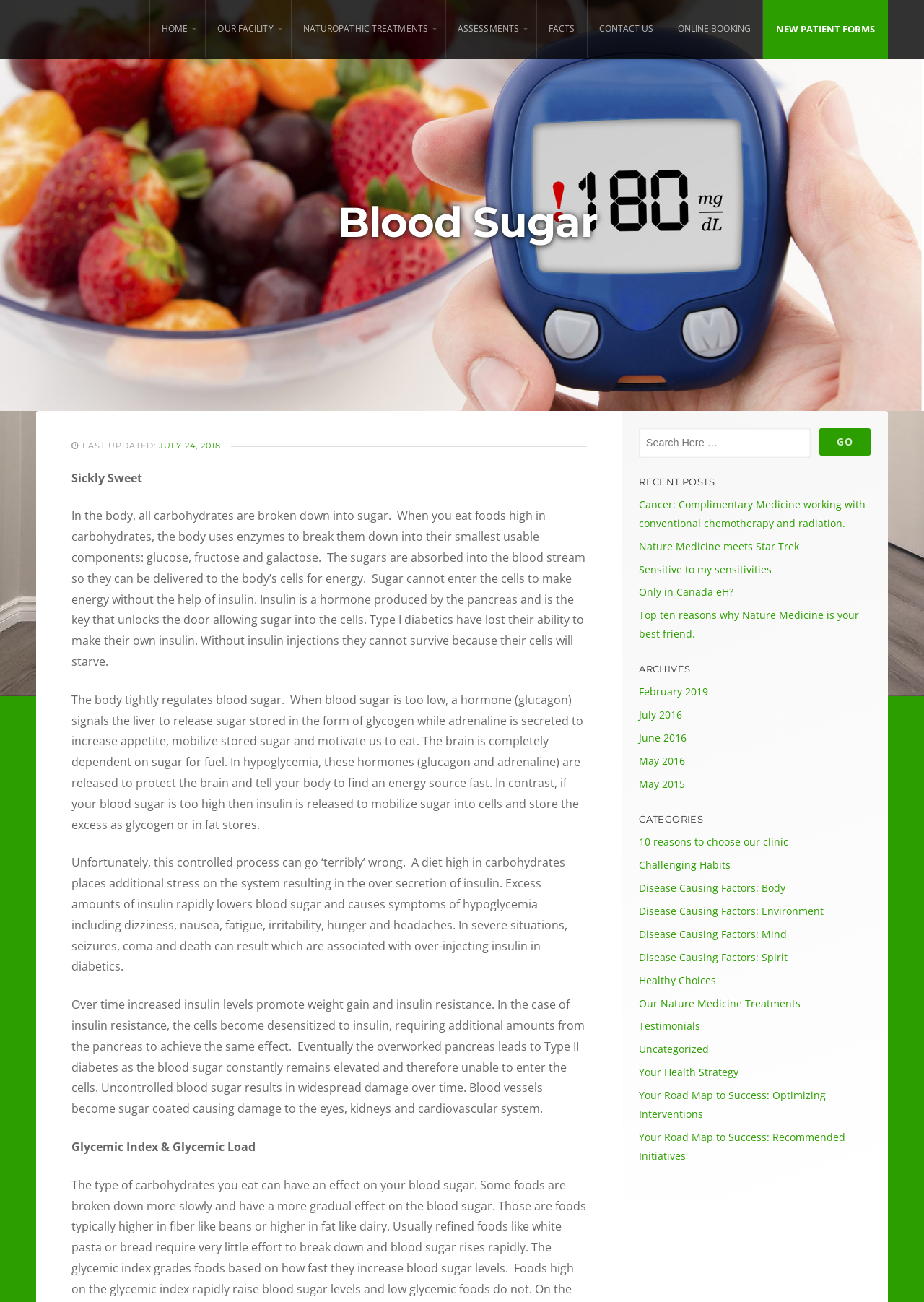Locate the bounding box coordinates of the area you need to click to fulfill this instruction: 'Click the 'ONLINE BOOKING' link'. The coordinates must be in the form of four float numbers ranging from 0 to 1: [left, top, right, bottom].

[0.72, 0.0, 0.826, 0.044]